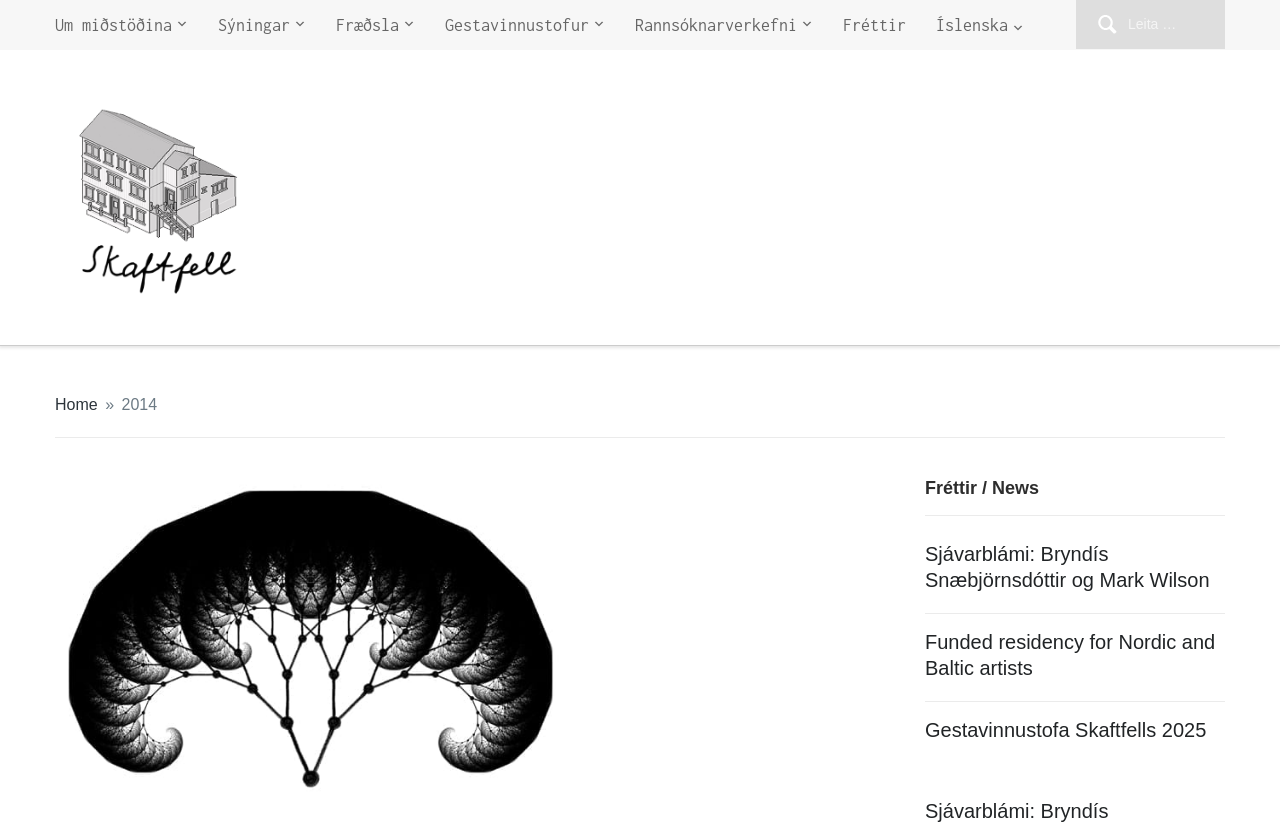Specify the bounding box coordinates of the area that needs to be clicked to achieve the following instruction: "Learn about Sjávarblámi: Bryndís Snæbjörnsdóttir og Mark Wilson".

[0.723, 0.659, 0.945, 0.718]